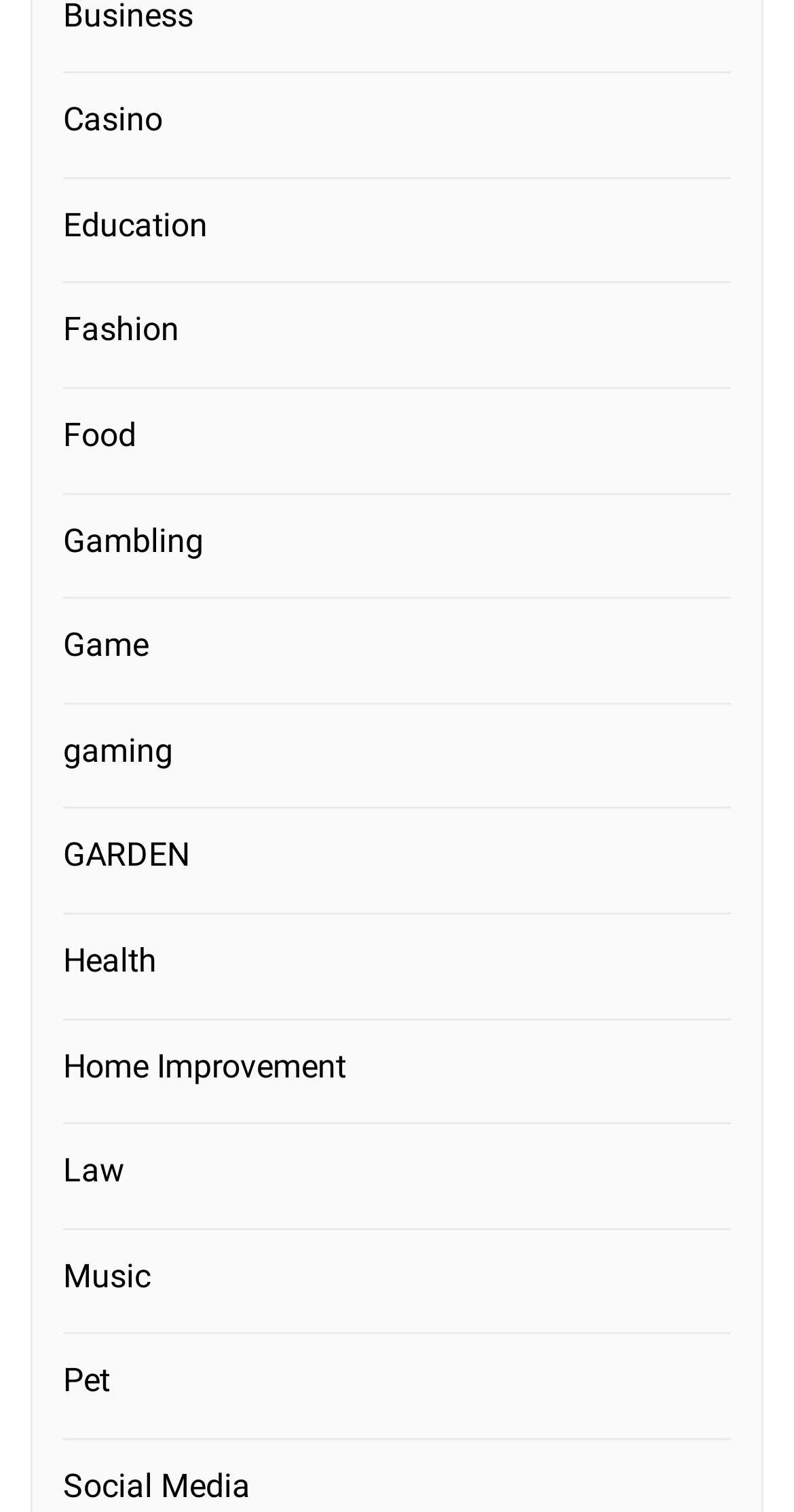Determine the bounding box coordinates for the area you should click to complete the following instruction: "go to Gaming".

[0.079, 0.479, 0.235, 0.514]